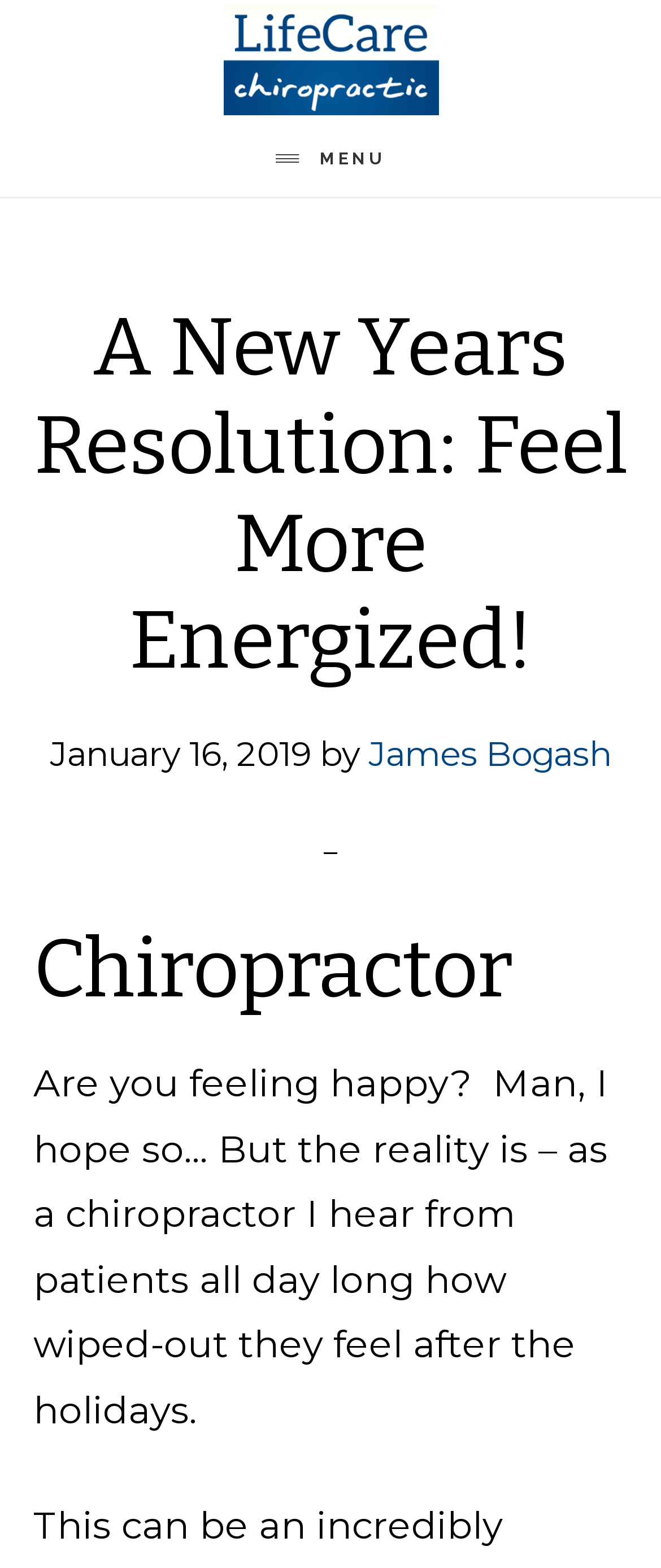Deliver a detailed narrative of the webpage's visual and textual elements.

The webpage appears to be a blog post or article from LifeCare Chiropractic, with a focus on feeling more energized in the new year. At the top left of the page, there are three "Skip to" links, allowing users to navigate to the main content, primary sidebar, or footer. 

To the right of these links, the website's logo, "LIFECARE CHIROPRACTIC", is prominently displayed. Below the logo, a menu button is located, which, when expanded, reveals a header section. 

In the header section, the title of the article, "A New Years Resolution: Feel More Energized!", is displayed in a large font, followed by the date "January 16, 2019" and the author's name, "James Bogash". 

Below the title, there is a subheading, "Chiropractor", and then the main article content begins. The article discusses how people often feel exhausted after the holidays and how a chiropractor can help. The text is divided into paragraphs, with the first paragraph starting with "Are you feeling happy? Man, I hope so… But the reality is – as a chiropractor..." and the second paragraph continuing with "I hear from patients all day long how wiped-out they feel after the holidays."